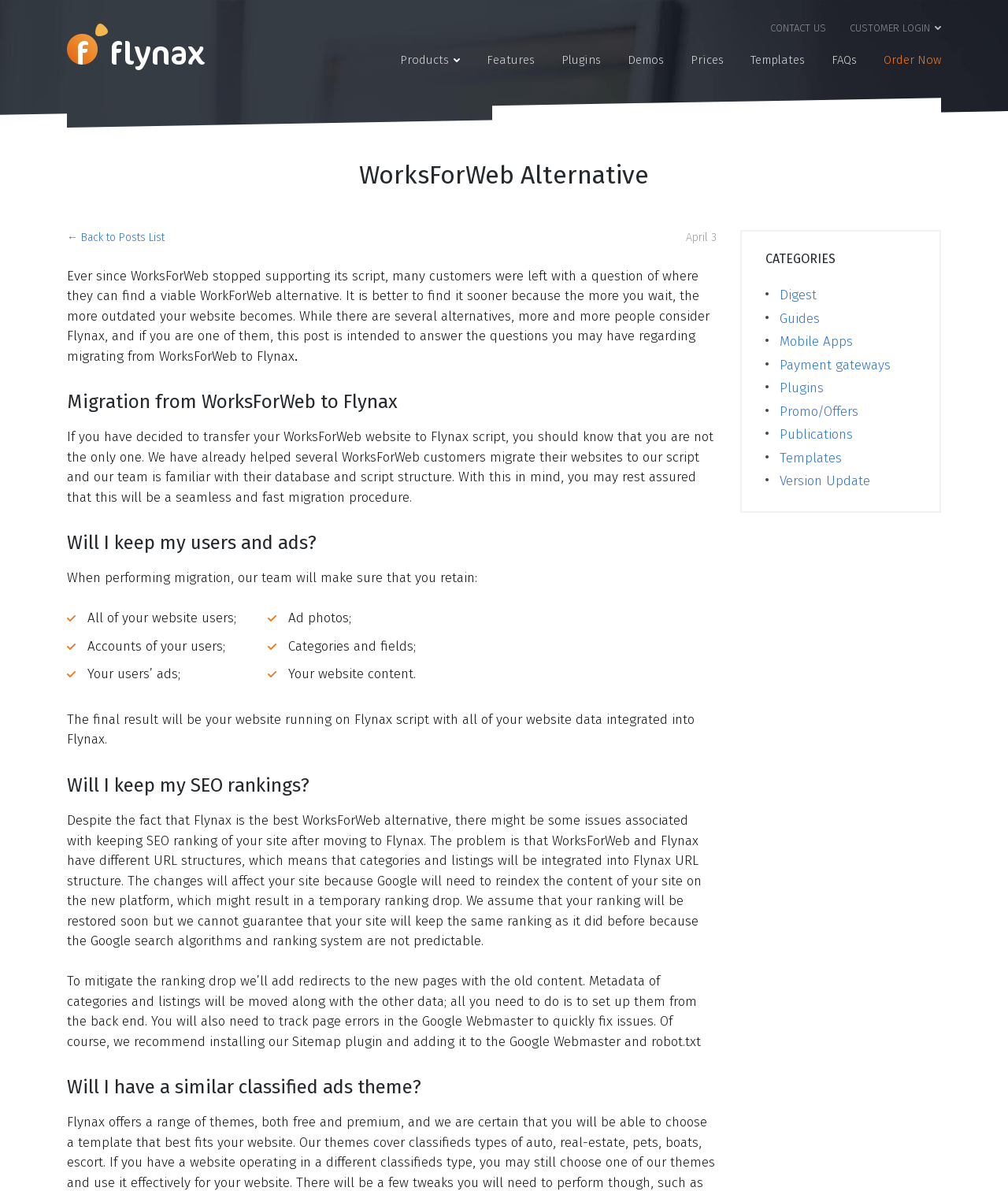What might affect SEO rankings?
Provide a detailed and extensive answer to the question.

The webpage explains that the change in URL structure from WorksForWeb to Flynax might affect SEO rankings, as Google will need to reindex the content of the site on the new platform, which might result in a temporary ranking drop.